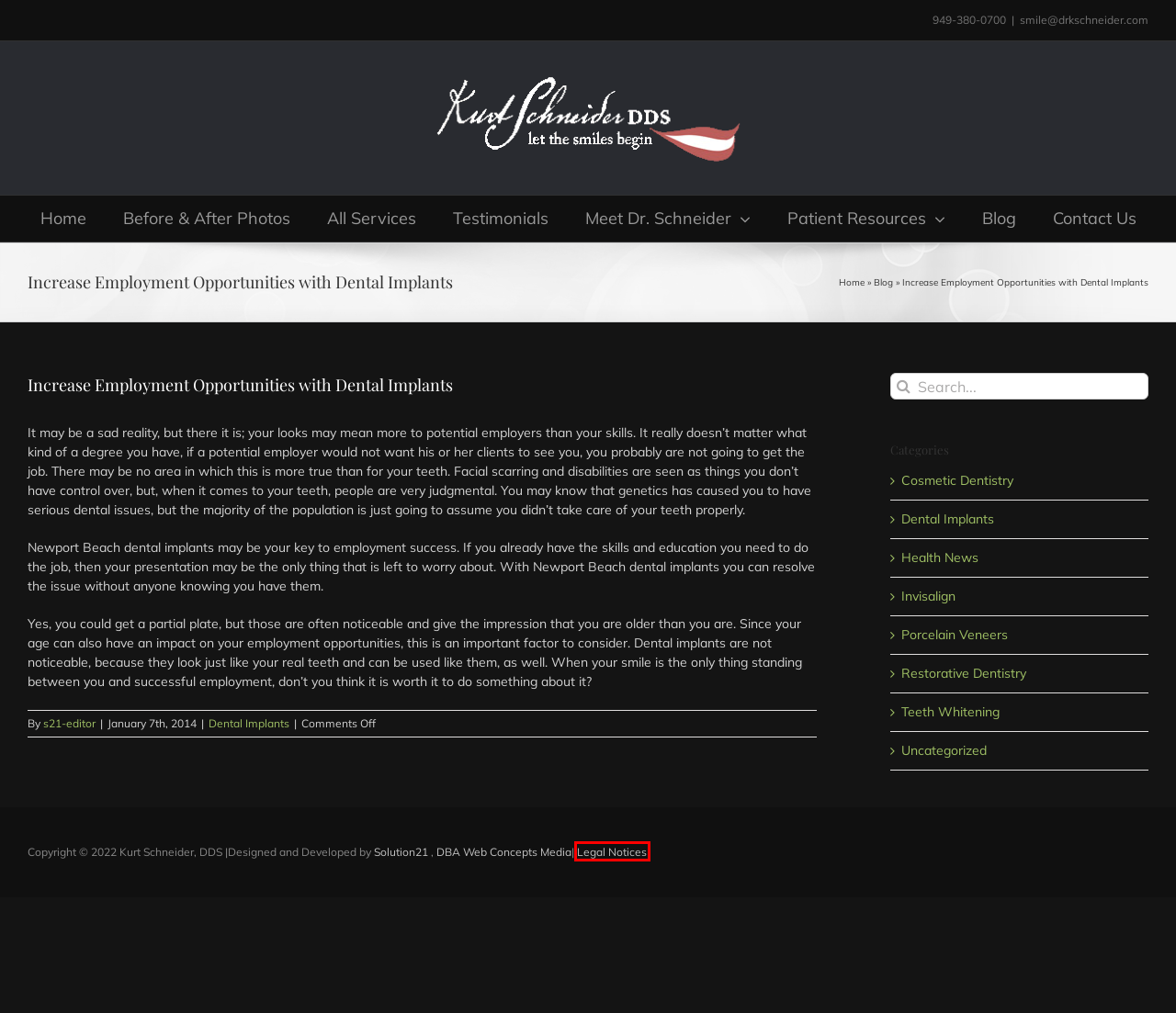You have a screenshot of a webpage with a red rectangle bounding box around a UI element. Choose the best description that matches the new page after clicking the element within the bounding box. The candidate descriptions are:
A. Dentist in Mission Viejo, Orange County, CA | Kurt Schneider, DDS
B. Cosmetic Dentistry Archives - Kurt Schneider, DDS
C. Uncategorized Archives - Kurt Schneider, DDS
D. Teeth Whitening Archives - Kurt Schneider, DDS
E. s21-editor, Author at Kurt Schneider, DDS
F. Legal Notices - Kurt Schneider, DDS
G. Health News Archives - Kurt Schneider, DDS
H. Invisalign Archives - Kurt Schneider, DDS

F